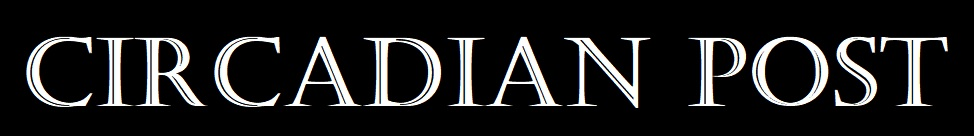What style of font is used for the title?
Provide an in-depth and detailed answer to the question.

The caption describes the font used for the title as 'bold, elegant', suggesting a sophisticated and refined typography that conveys a sense of modernism and professionalism.